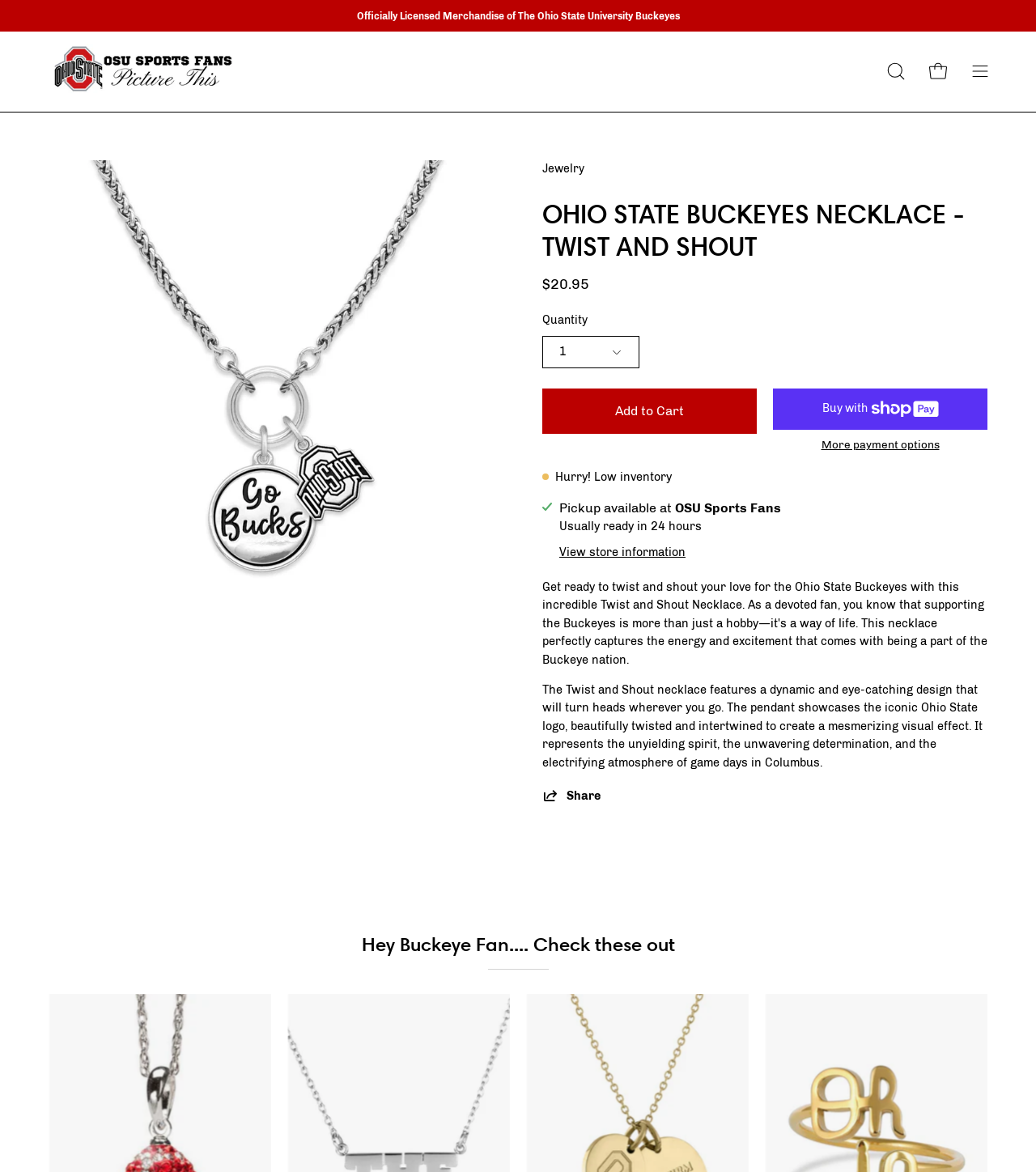What is the design feature of the Twist and Shout necklace?
Please look at the screenshot and answer using one word or phrase.

dynamic and eye-catching